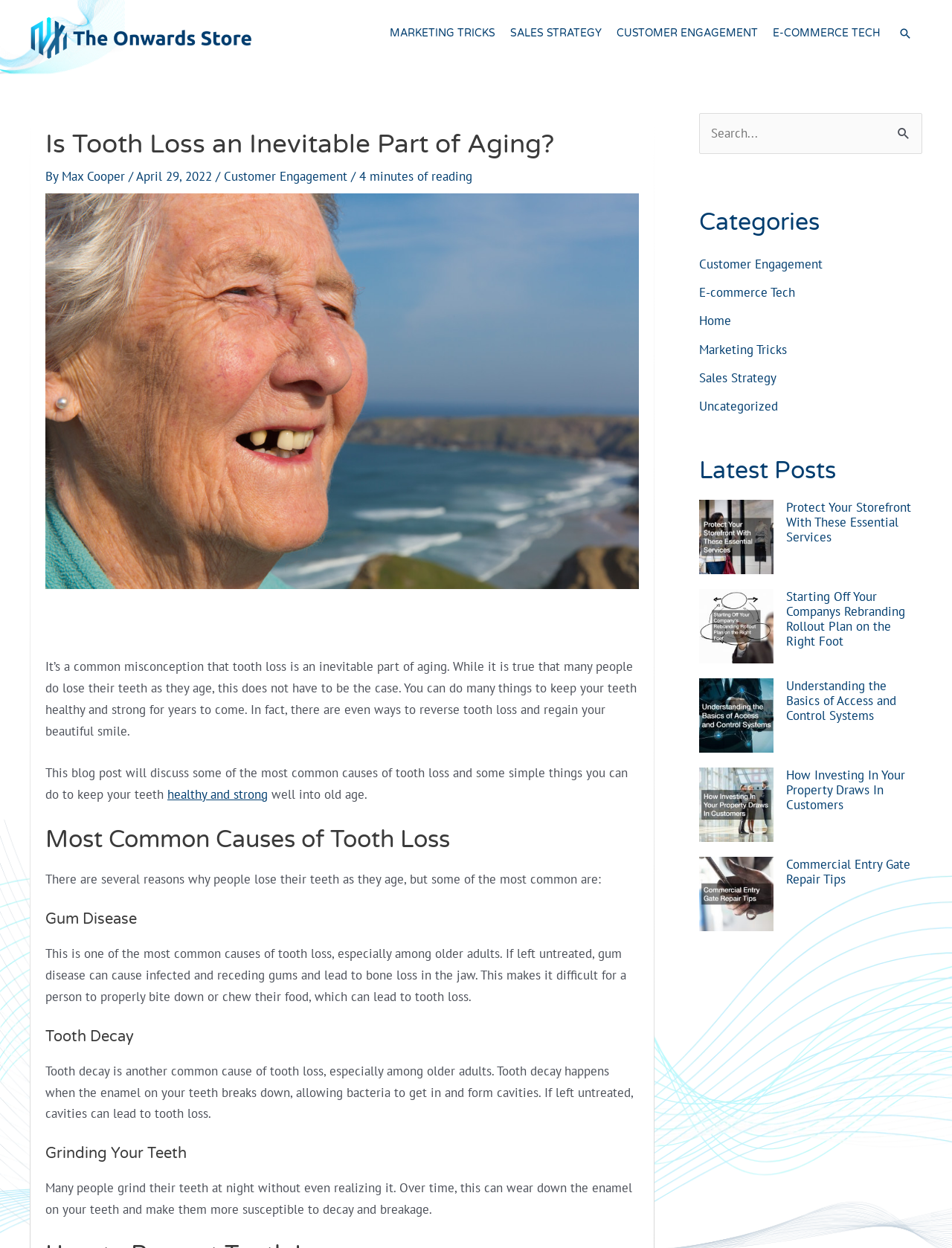Determine the bounding box coordinates of the section I need to click to execute the following instruction: "Read the 'Protect Your Storefront With These Essential Services' post". Provide the coordinates as four float numbers between 0 and 1, i.e., [left, top, right, bottom].

[0.826, 0.4, 0.957, 0.437]